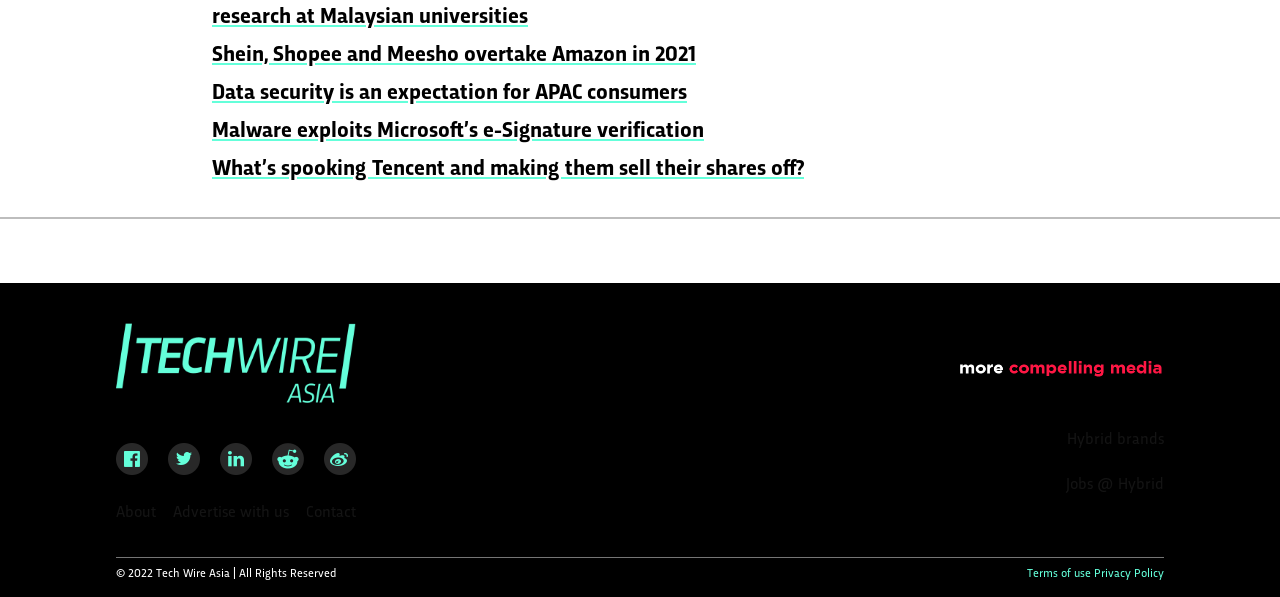Please specify the bounding box coordinates of the area that should be clicked to accomplish the following instruction: "Read about Hybrid brands". The coordinates should consist of four float numbers between 0 and 1, i.e., [left, top, right, bottom].

[0.834, 0.709, 0.909, 0.767]